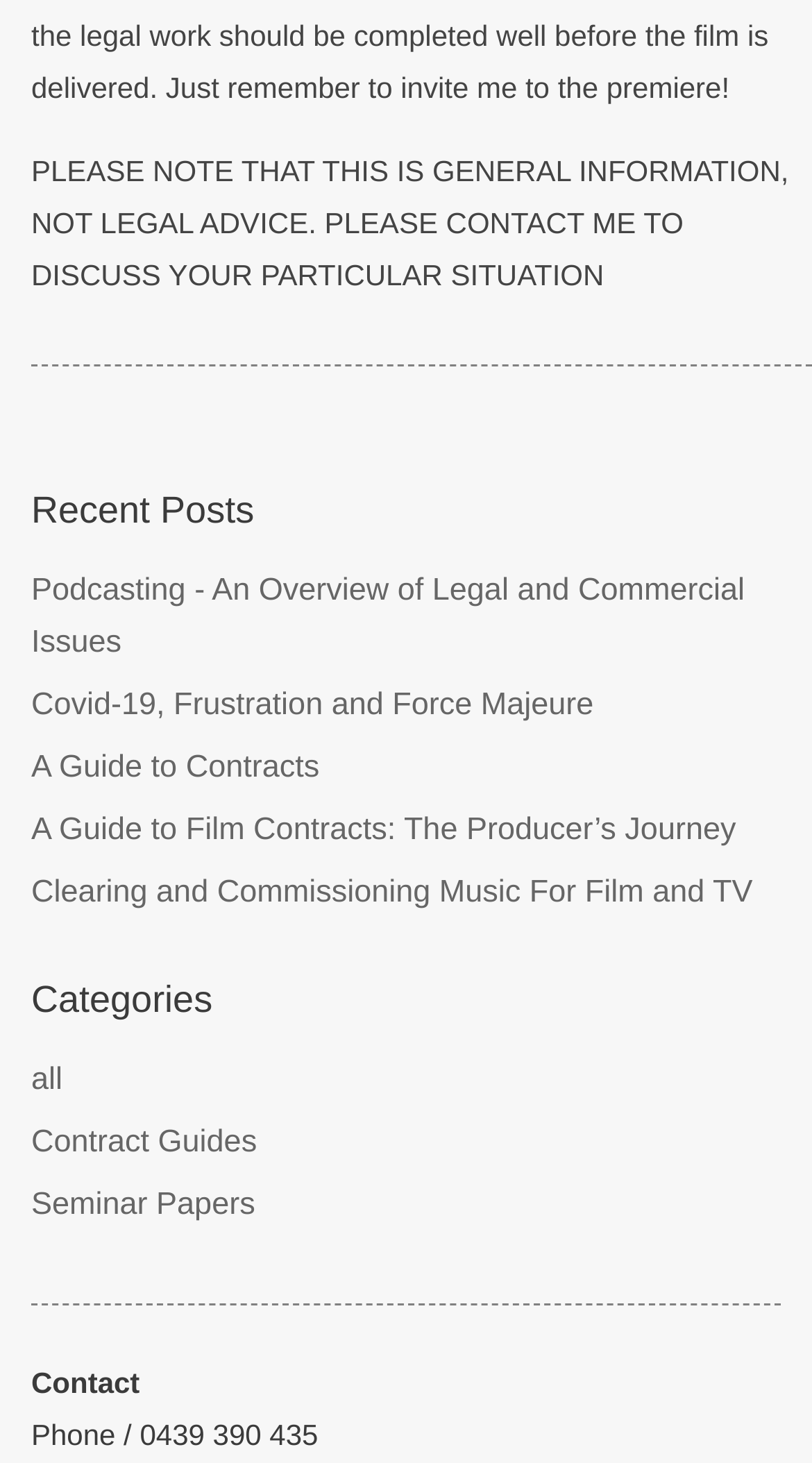Can you specify the bounding box coordinates of the area that needs to be clicked to fulfill the following instruction: "read recent posts"?

[0.038, 0.336, 0.962, 0.364]